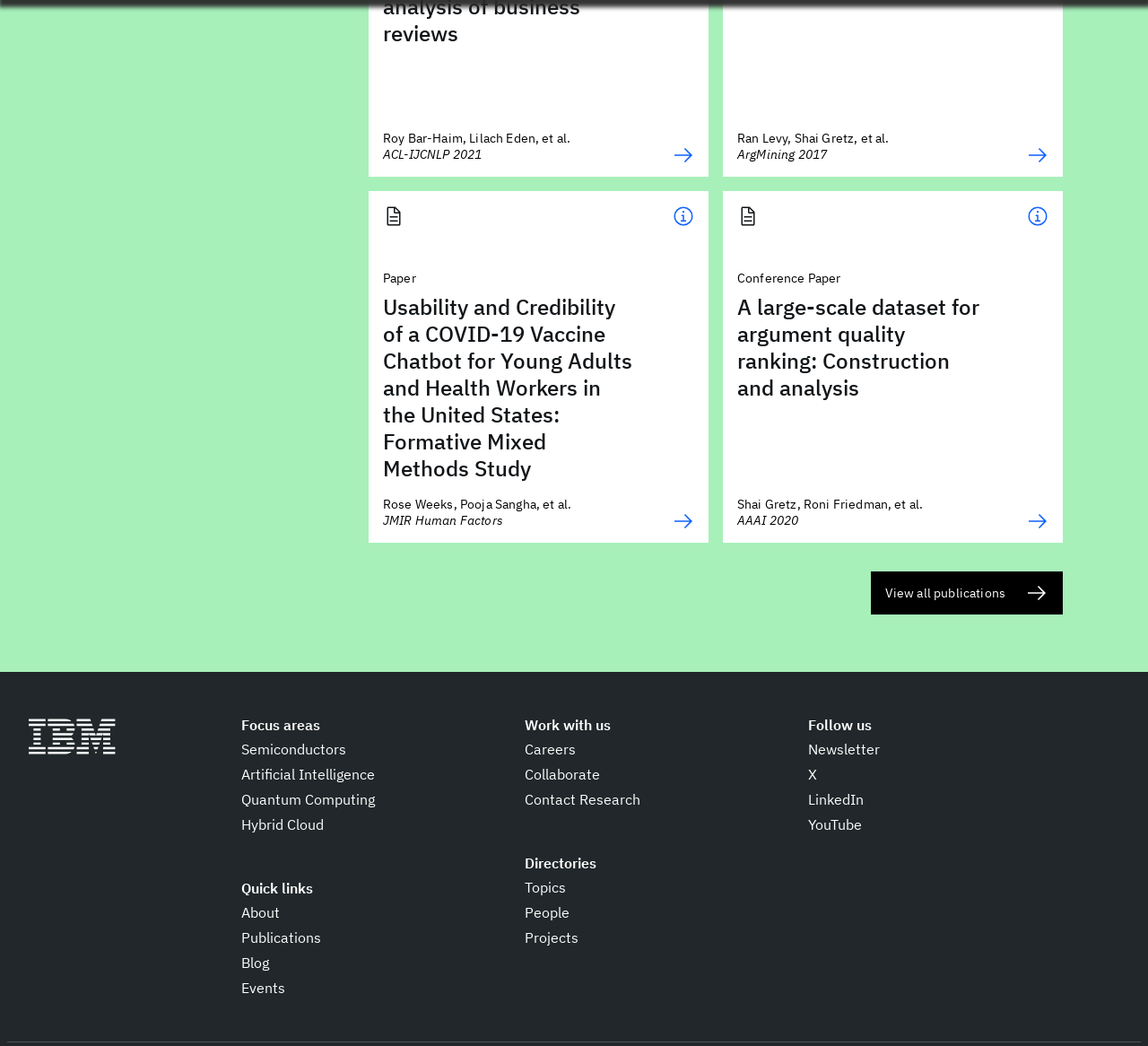Locate the bounding box coordinates of the element that should be clicked to fulfill the instruction: "Learn about Semiconductors".

[0.21, 0.705, 0.302, 0.726]